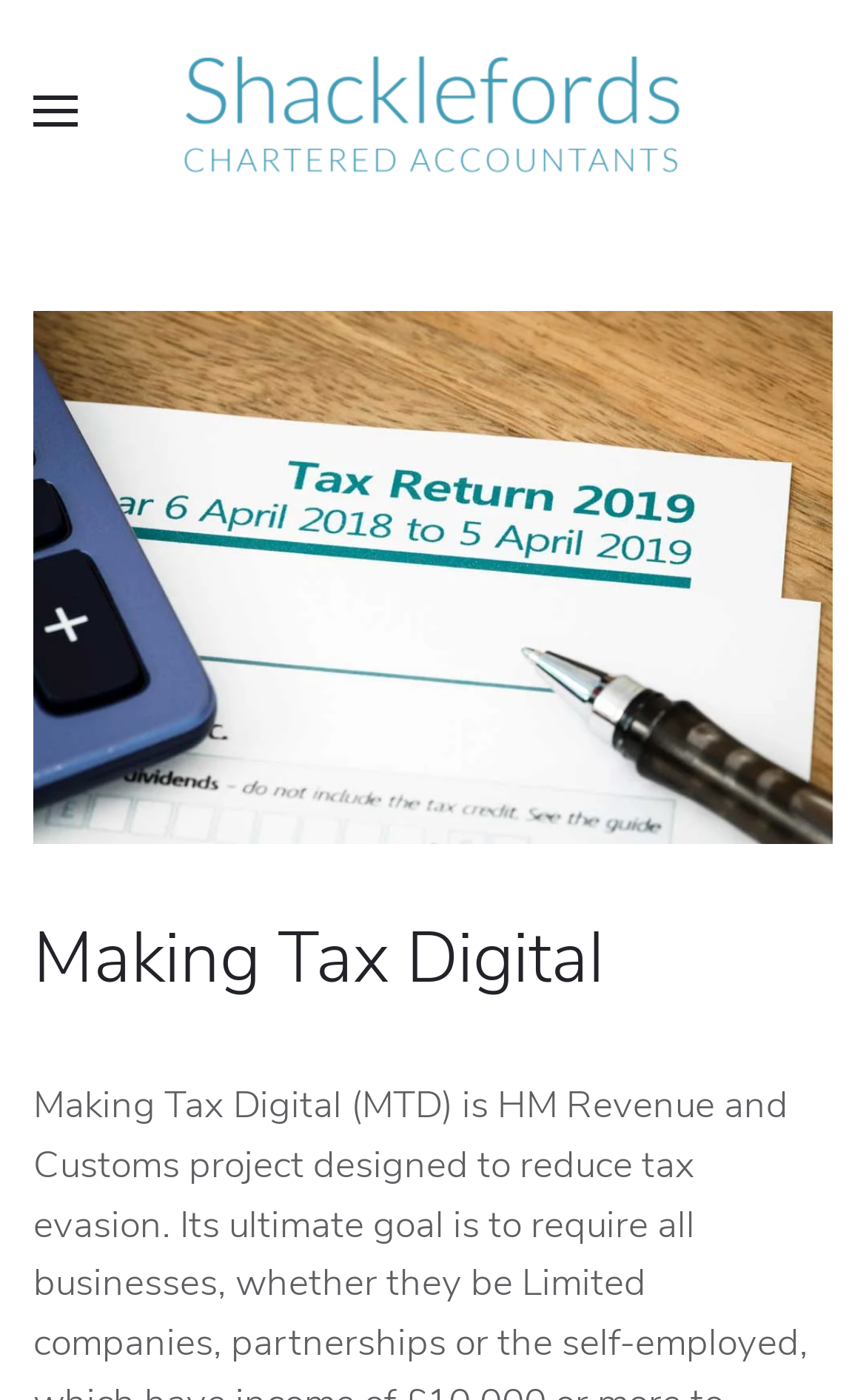Find the main header of the webpage and produce its text content.

Call us on 0121 448 7466 for a free meeting